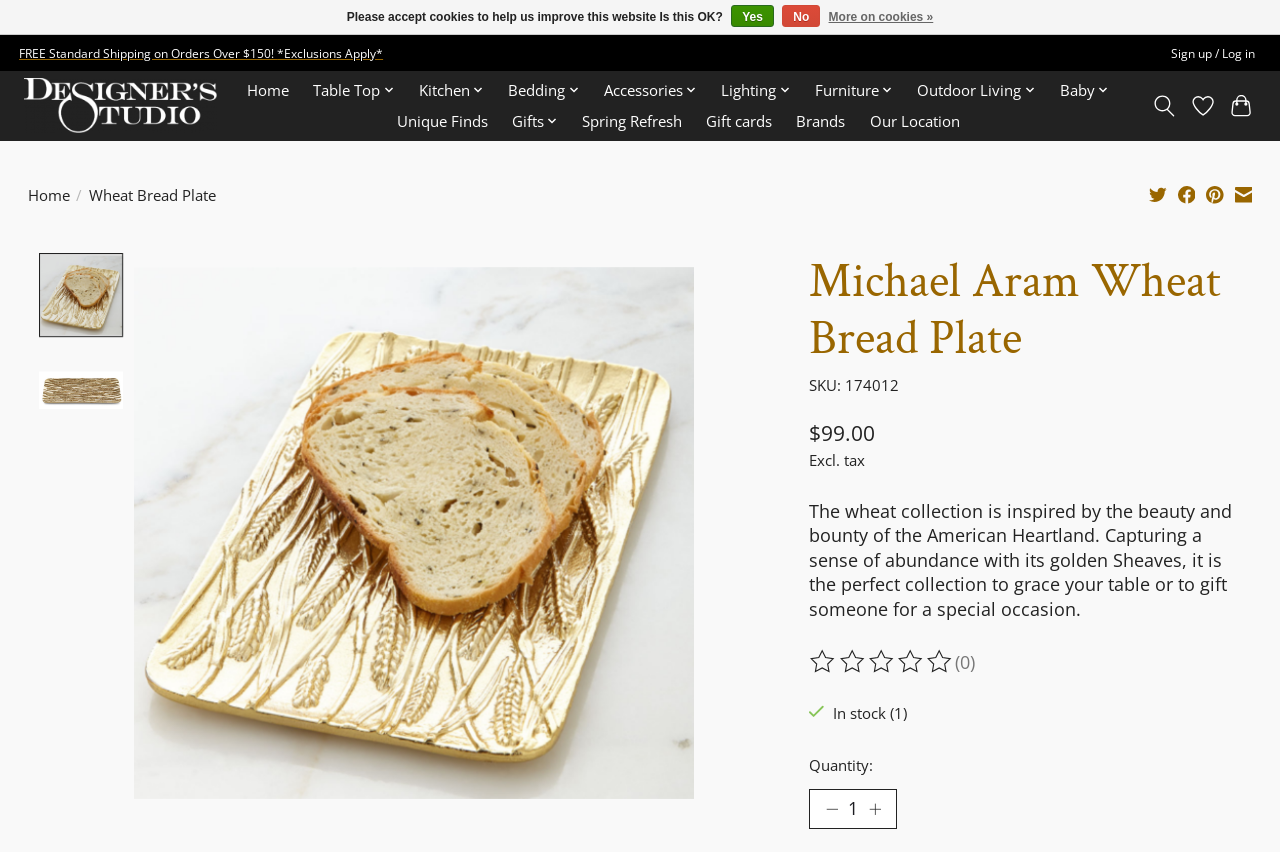Specify the bounding box coordinates of the area to click in order to execute this command: 'Go to the 'Home' page'. The coordinates should consist of four float numbers ranging from 0 to 1, and should be formatted as [left, top, right, bottom].

[0.188, 0.088, 0.232, 0.124]